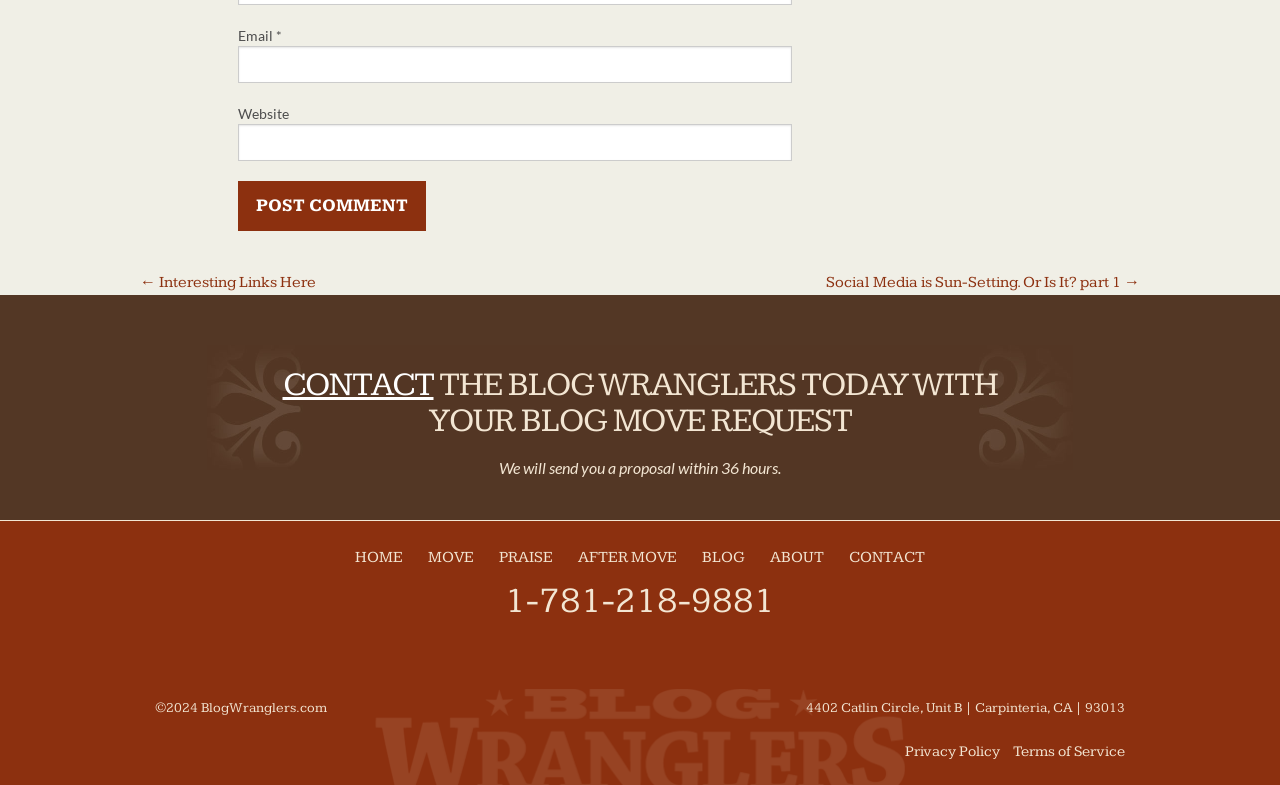What is the address of BlogWranglers?
Give a detailed response to the question by analyzing the screenshot.

The address is indicated by the StaticText element with OCR text '4402 Catlin Circle, Unit B | Carpinteria, CA | 93013' and bounding box coordinates [0.63, 0.892, 0.879, 0.912].